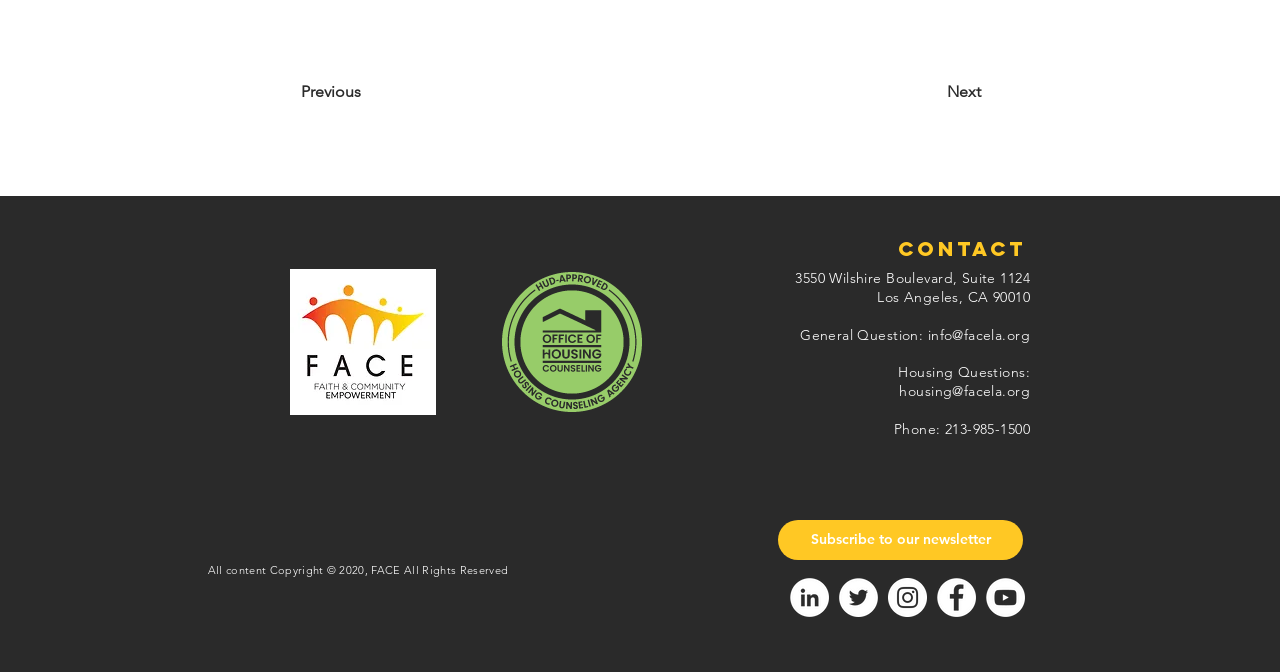Find the bounding box coordinates of the clickable area that will achieve the following instruction: "Click the Next button".

[0.661, 0.107, 0.766, 0.166]